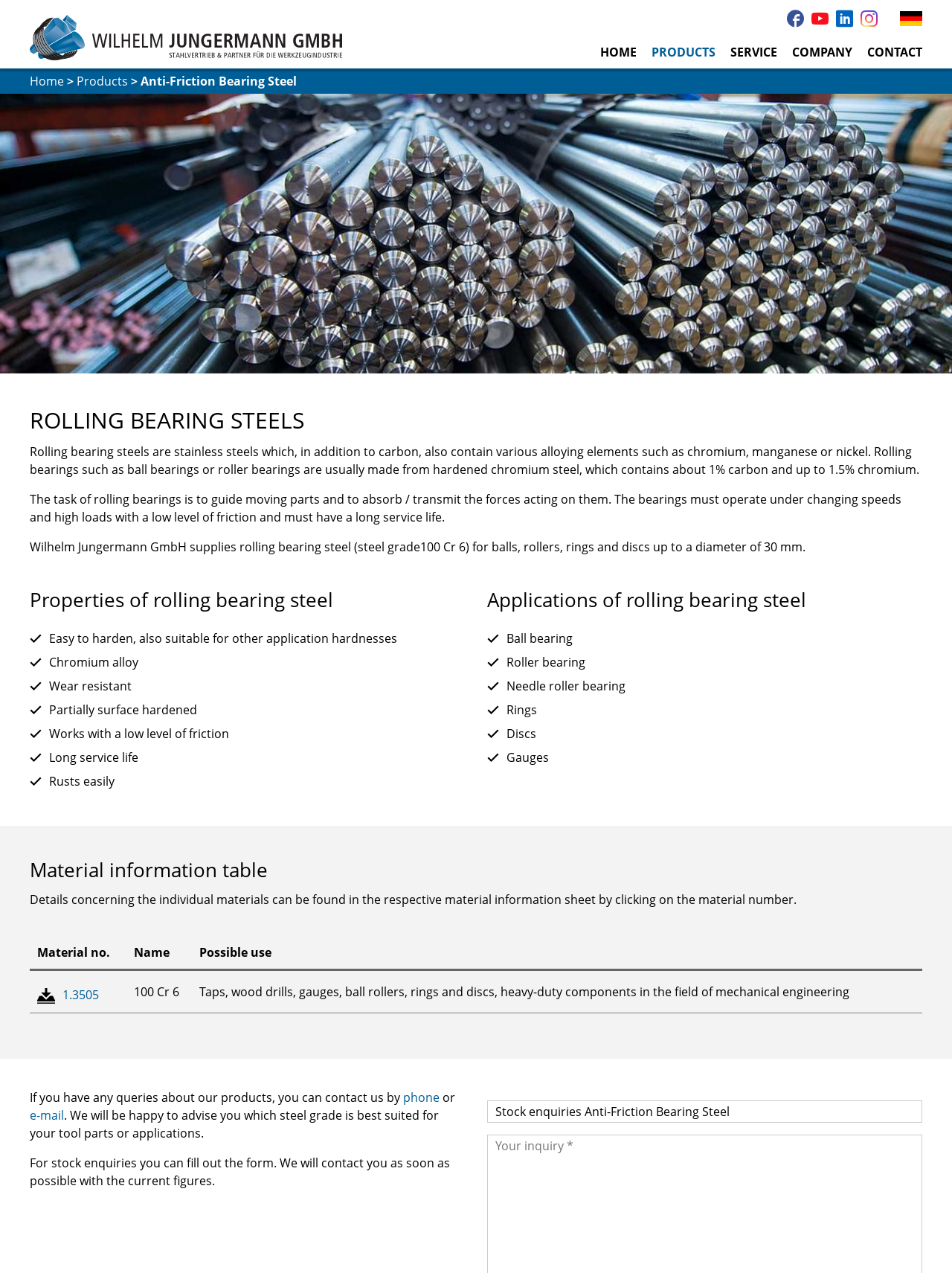Select the bounding box coordinates of the element I need to click to carry out the following instruction: "Contact us by phone".

[0.423, 0.856, 0.462, 0.869]